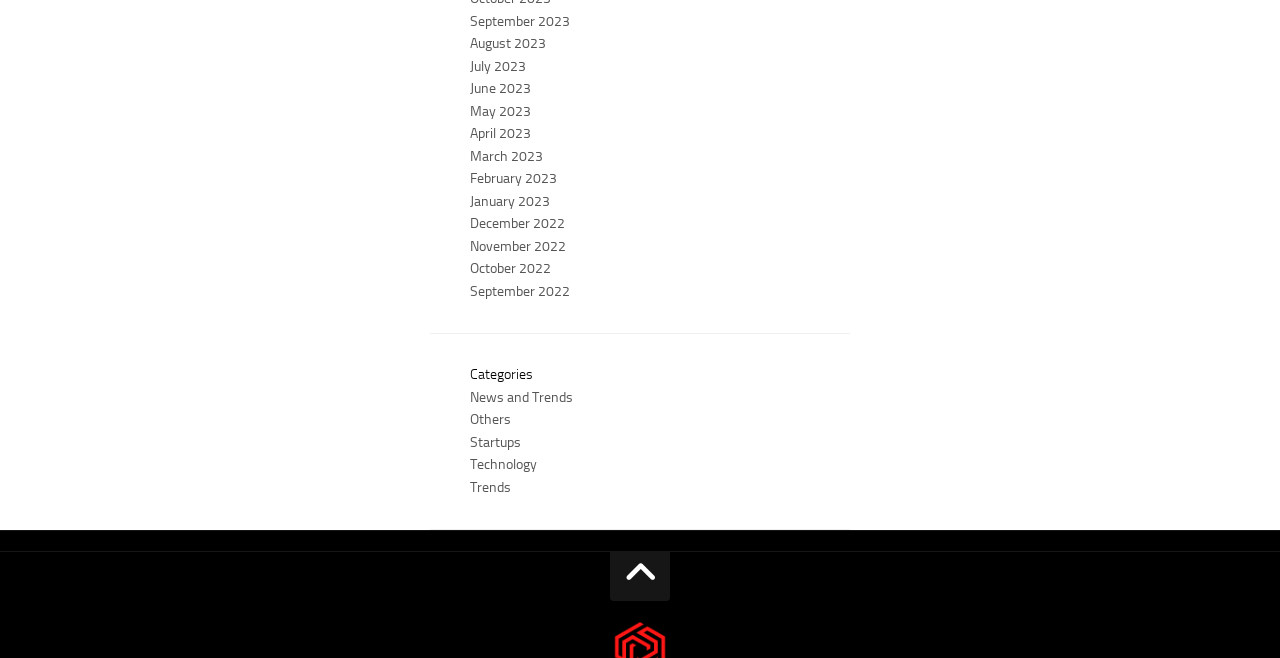Please provide a comprehensive answer to the question below using the information from the image: How many months are listed?

I counted the number of links with month names, starting from September 2023 to September 2022, and found 12 links.